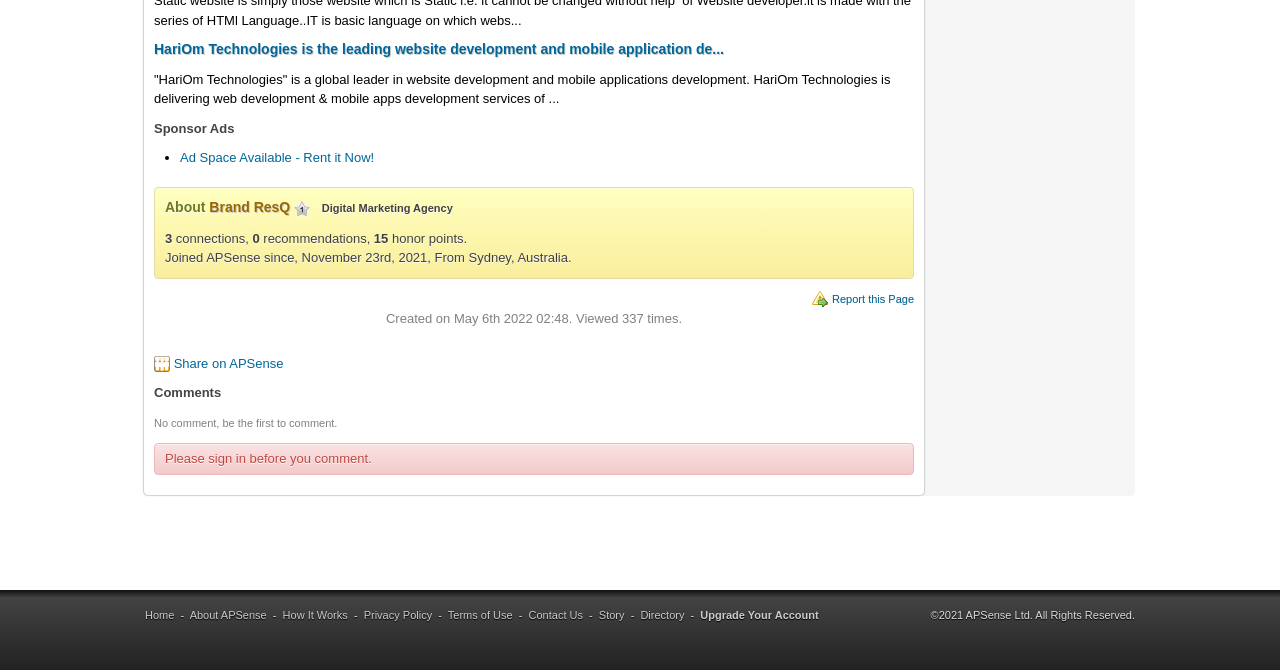Please locate the UI element described by "Directory" and provide its bounding box coordinates.

[0.5, 0.909, 0.535, 0.927]